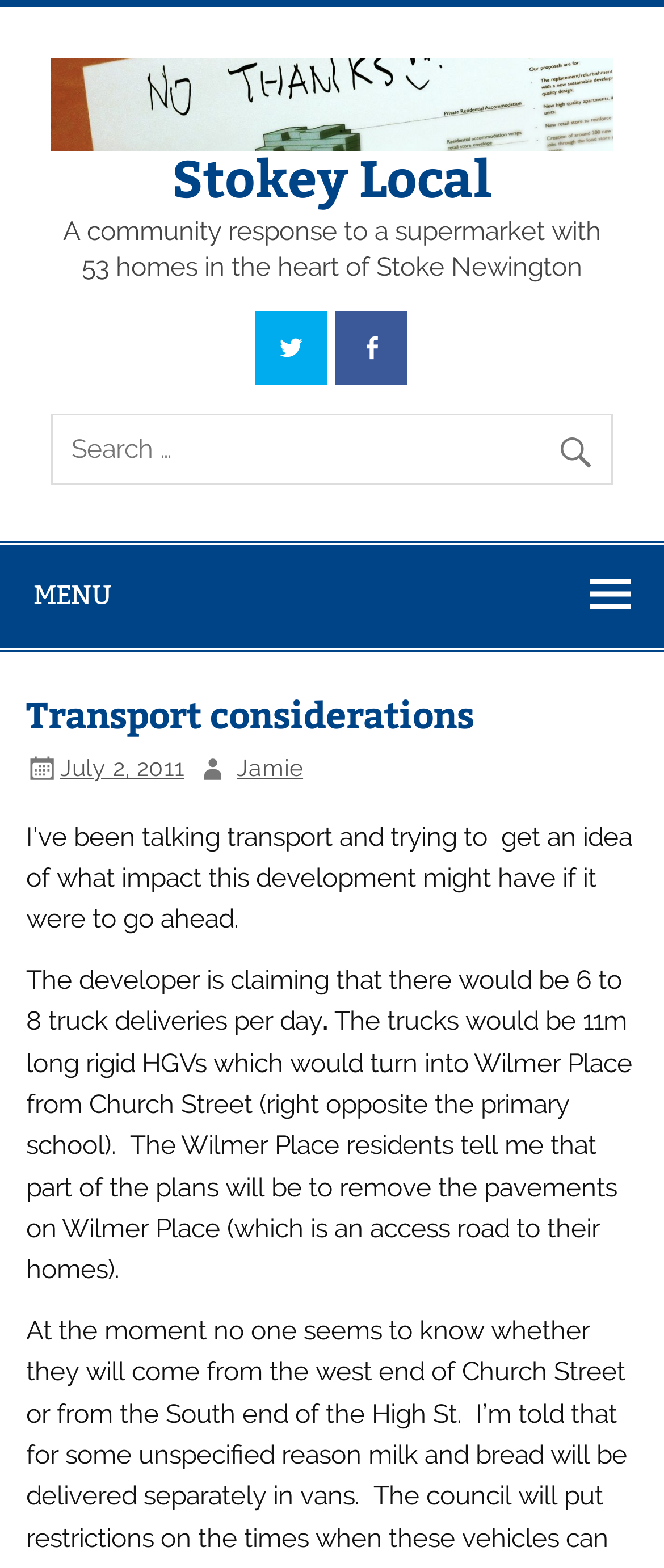How many truck deliveries per day?
Based on the image, provide your answer in one word or phrase.

6 to 8